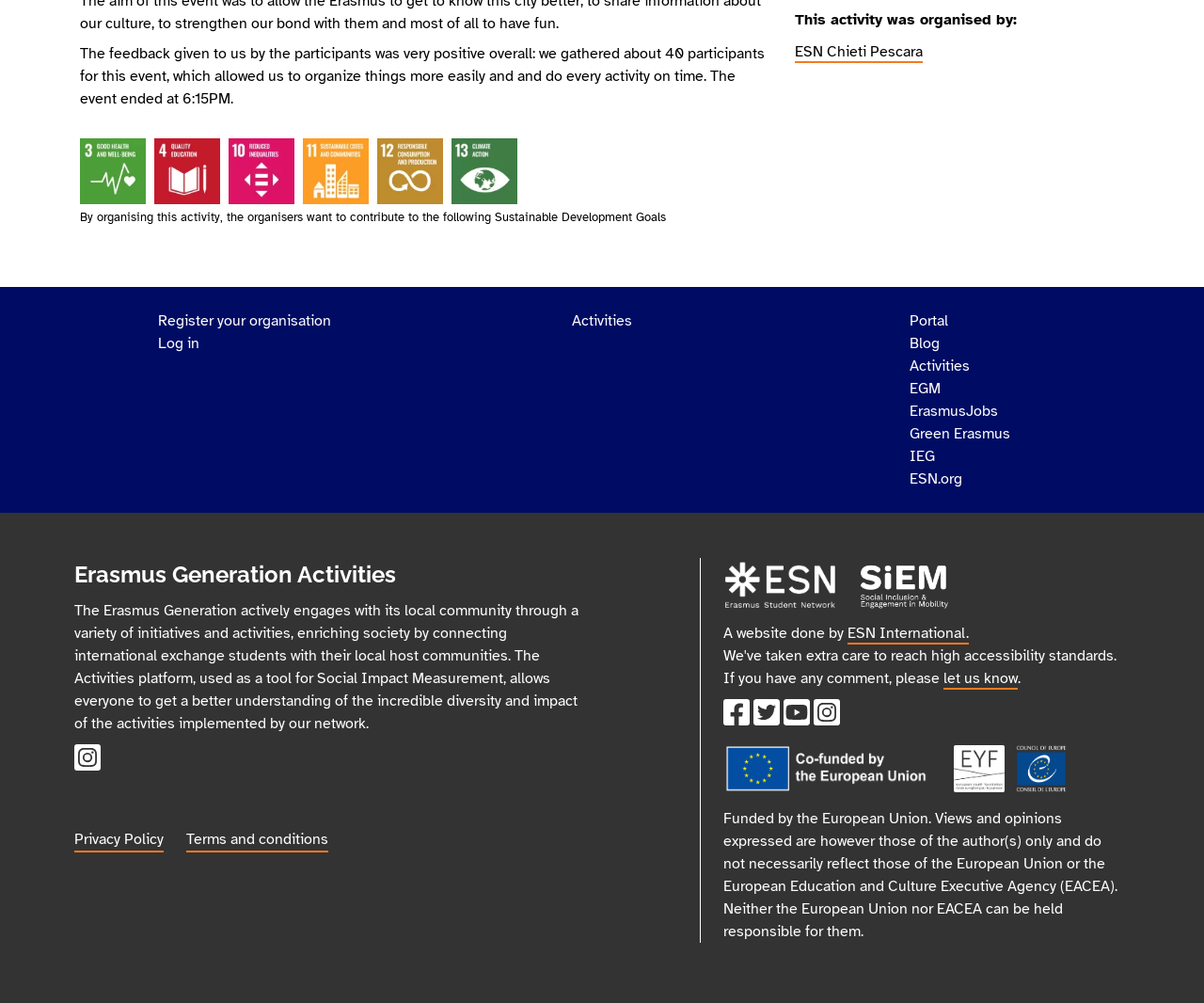Pinpoint the bounding box coordinates of the element you need to click to execute the following instruction: "Read 'Privacy Policy'". The bounding box should be represented by four float numbers between 0 and 1, in the format [left, top, right, bottom].

[0.062, 0.818, 0.136, 0.85]